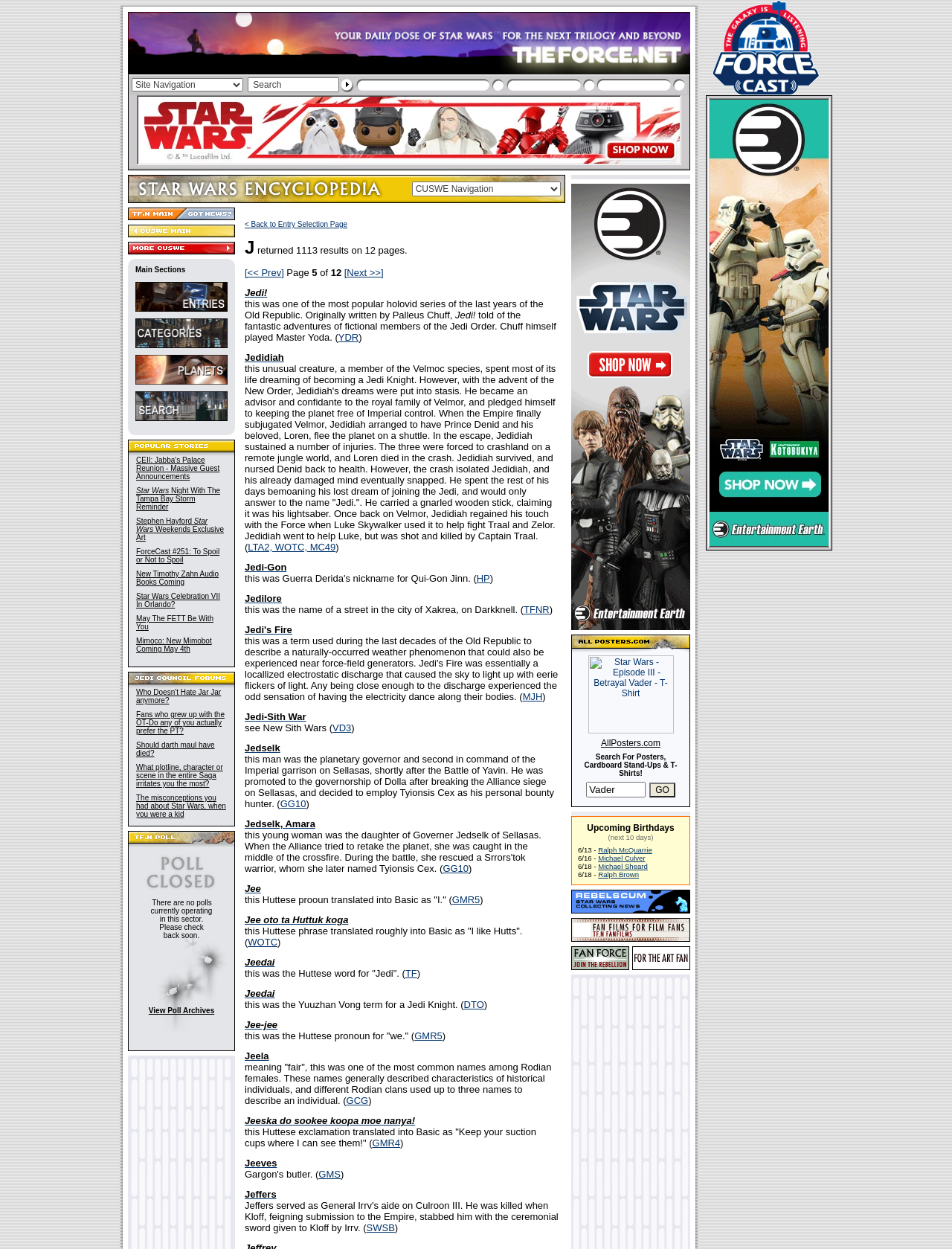What type of content is the website focused on?
Look at the image and construct a detailed response to the question.

The website's title and overall structure suggest that it is a comprehensive resource dedicated to the Star Wars franchise, providing an unofficial encyclopedia of information related to the series.